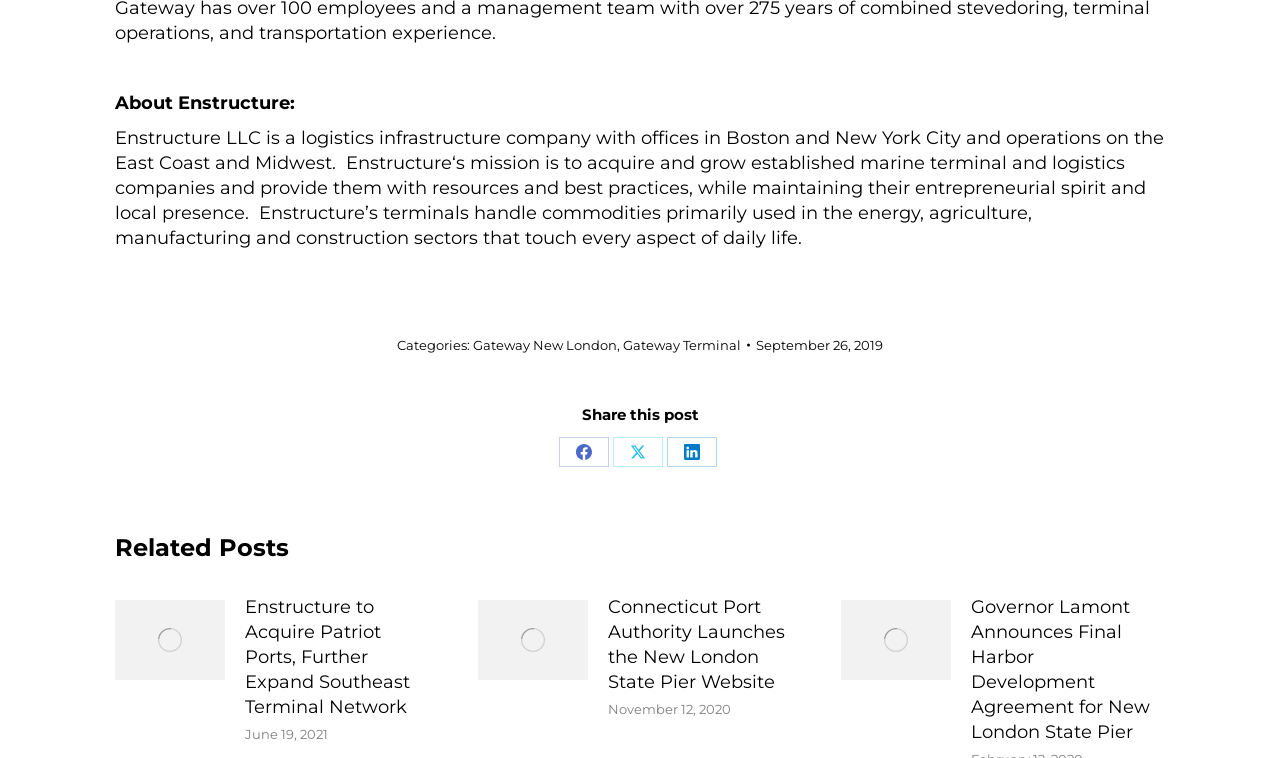Predict the bounding box of the UI element based on this description: "Share on XShare on X".

[0.479, 0.576, 0.518, 0.616]